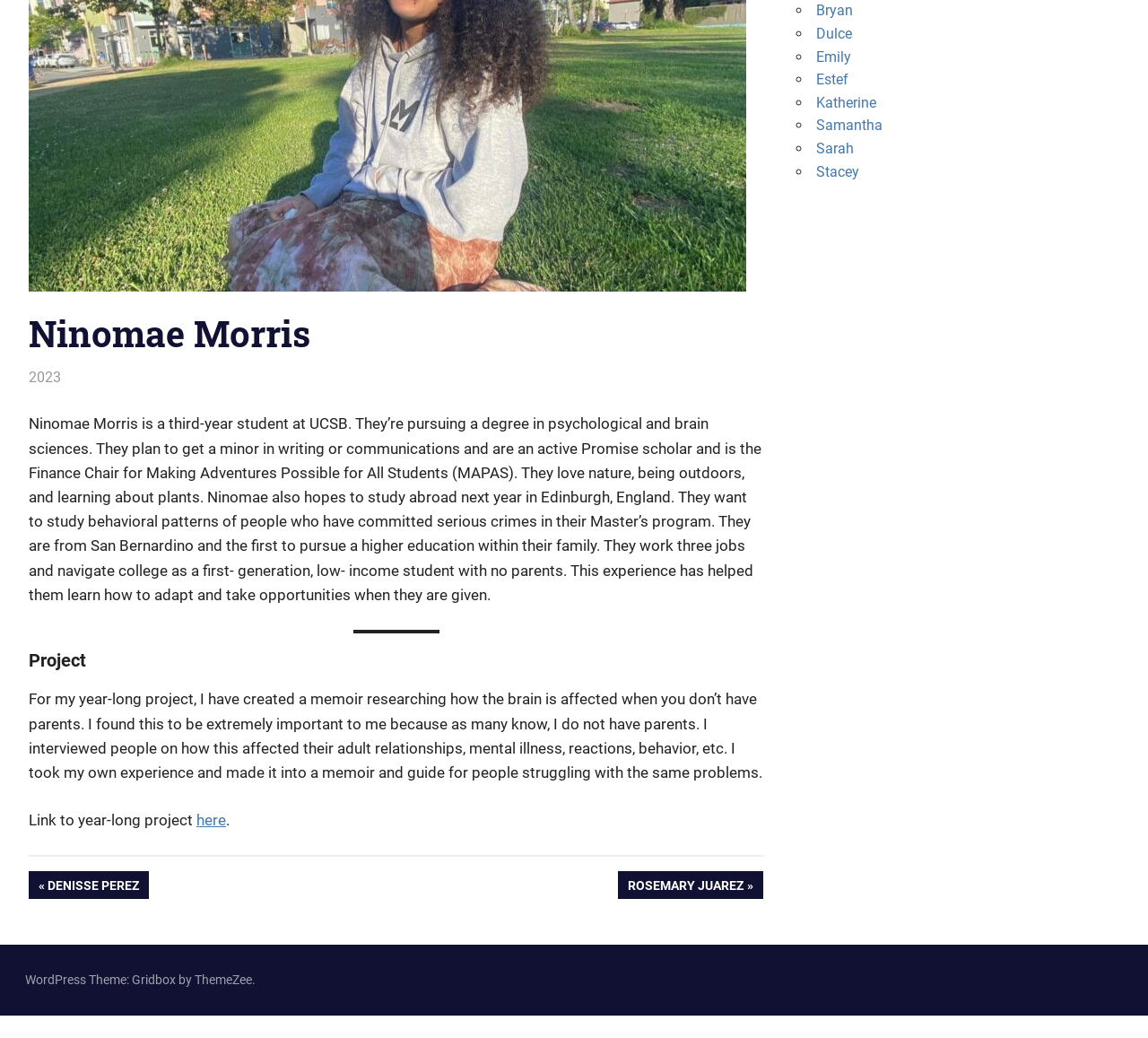Locate the bounding box of the UI element defined by this description: "Katherine". The coordinates should be given as four float numbers between 0 and 1, formatted as [left, top, right, bottom].

[0.711, 0.091, 0.763, 0.107]